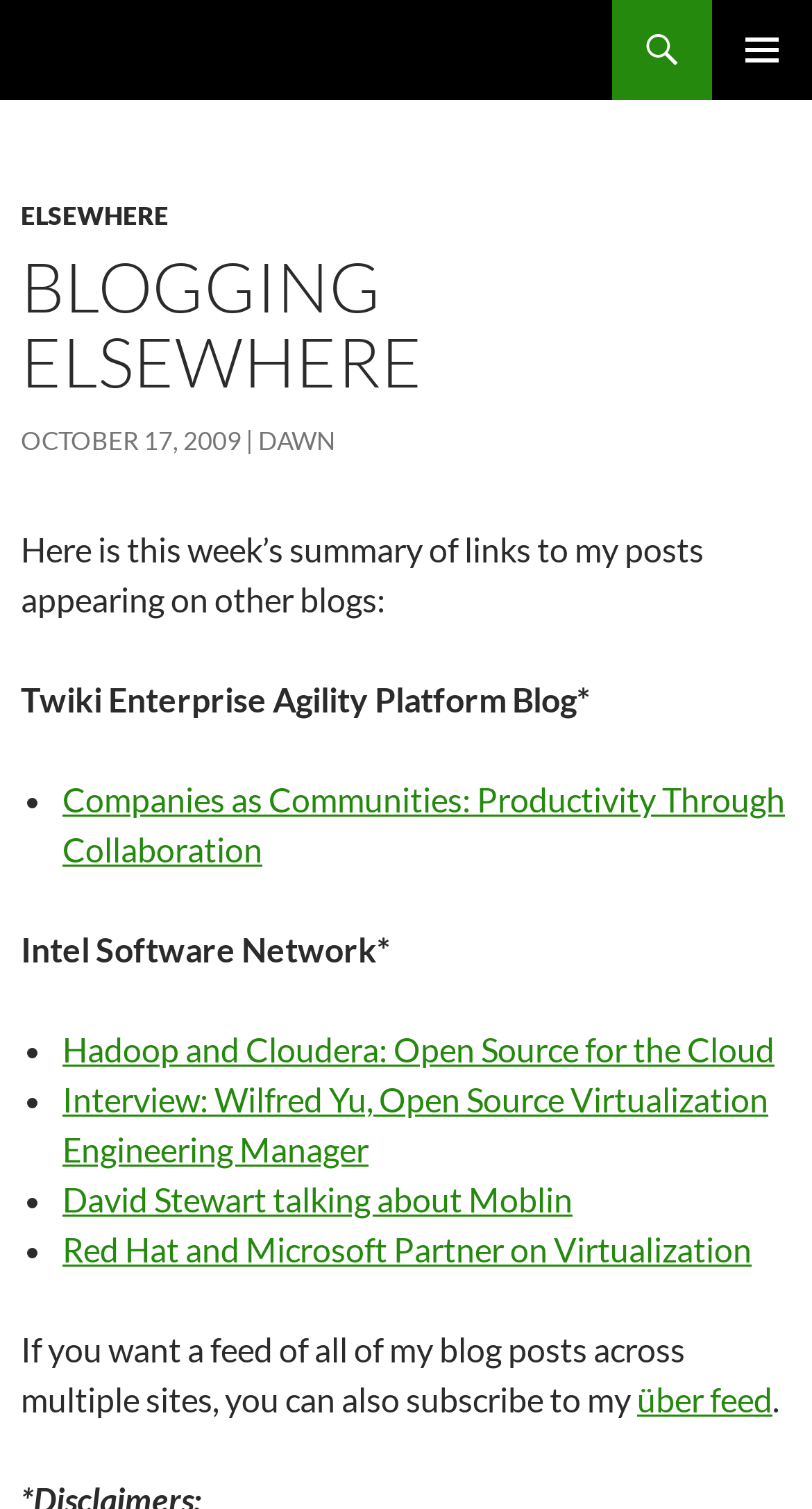Consider the image and give a detailed and elaborate answer to the question: 
What is the purpose of the 'SKIP TO CONTENT' link?

The 'SKIP TO CONTENT' link is likely intended to allow users to bypass the navigation menu and other non-essential content at the top of the page and jump directly to the main content area.